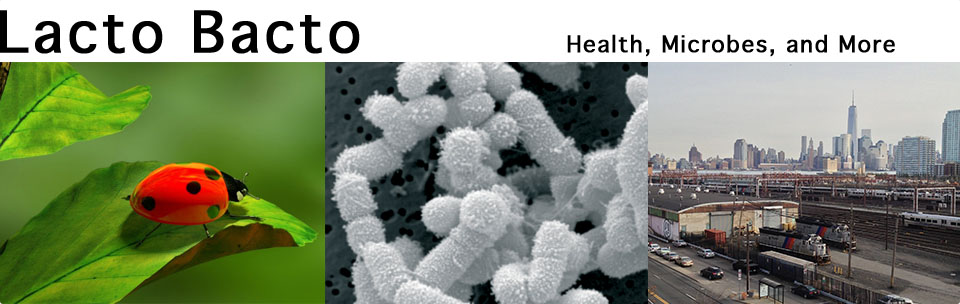What does the panoramic city skyline represent?
Please ensure your answer is as detailed and informative as possible.

The panoramic city skyline is depicted to the right, representing modern life and urban environments. This implies that the city skyline is a symbol of modern life and urban environments in the context of the triptych.